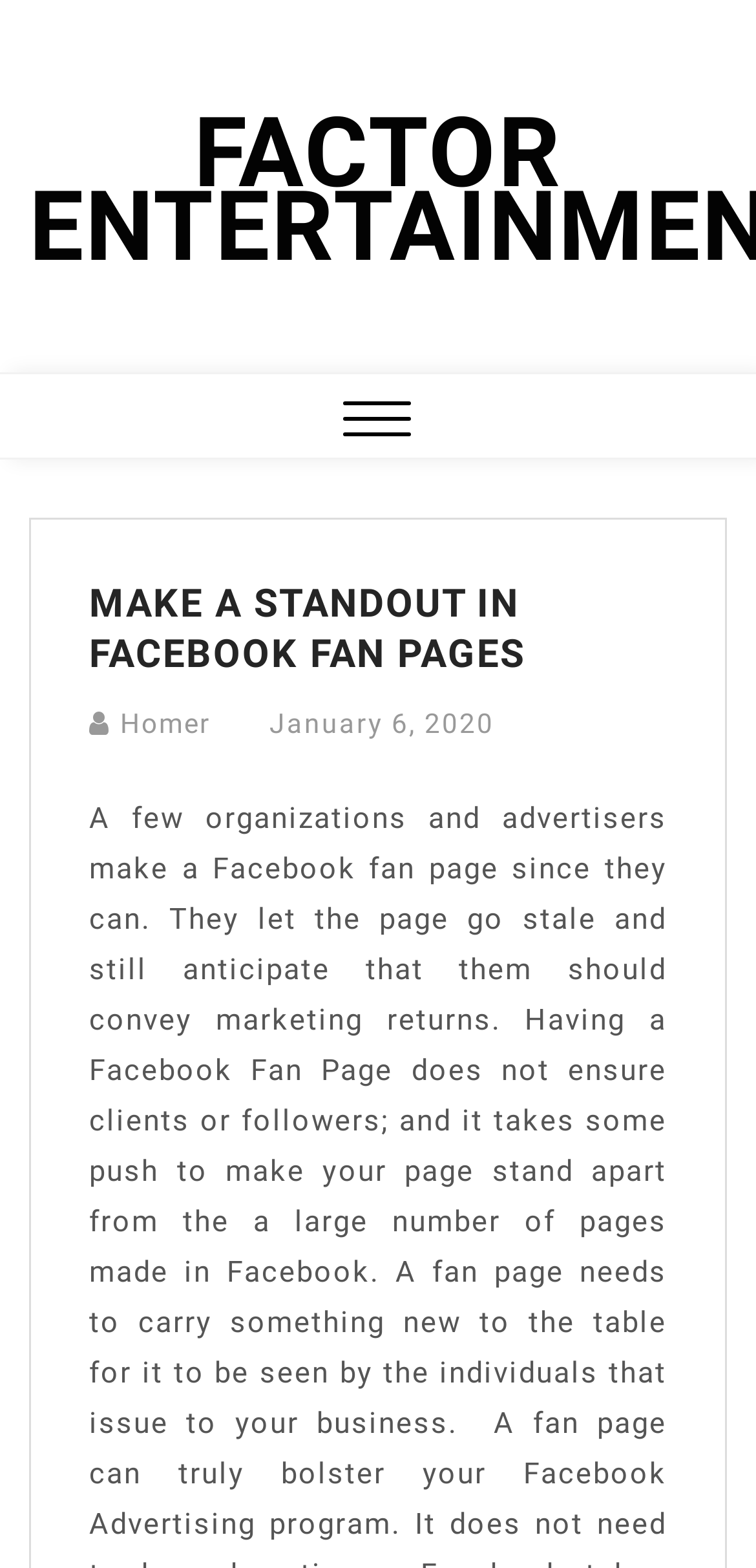Predict the bounding box of the UI element based on this description: "Homer".

[0.159, 0.451, 0.279, 0.471]